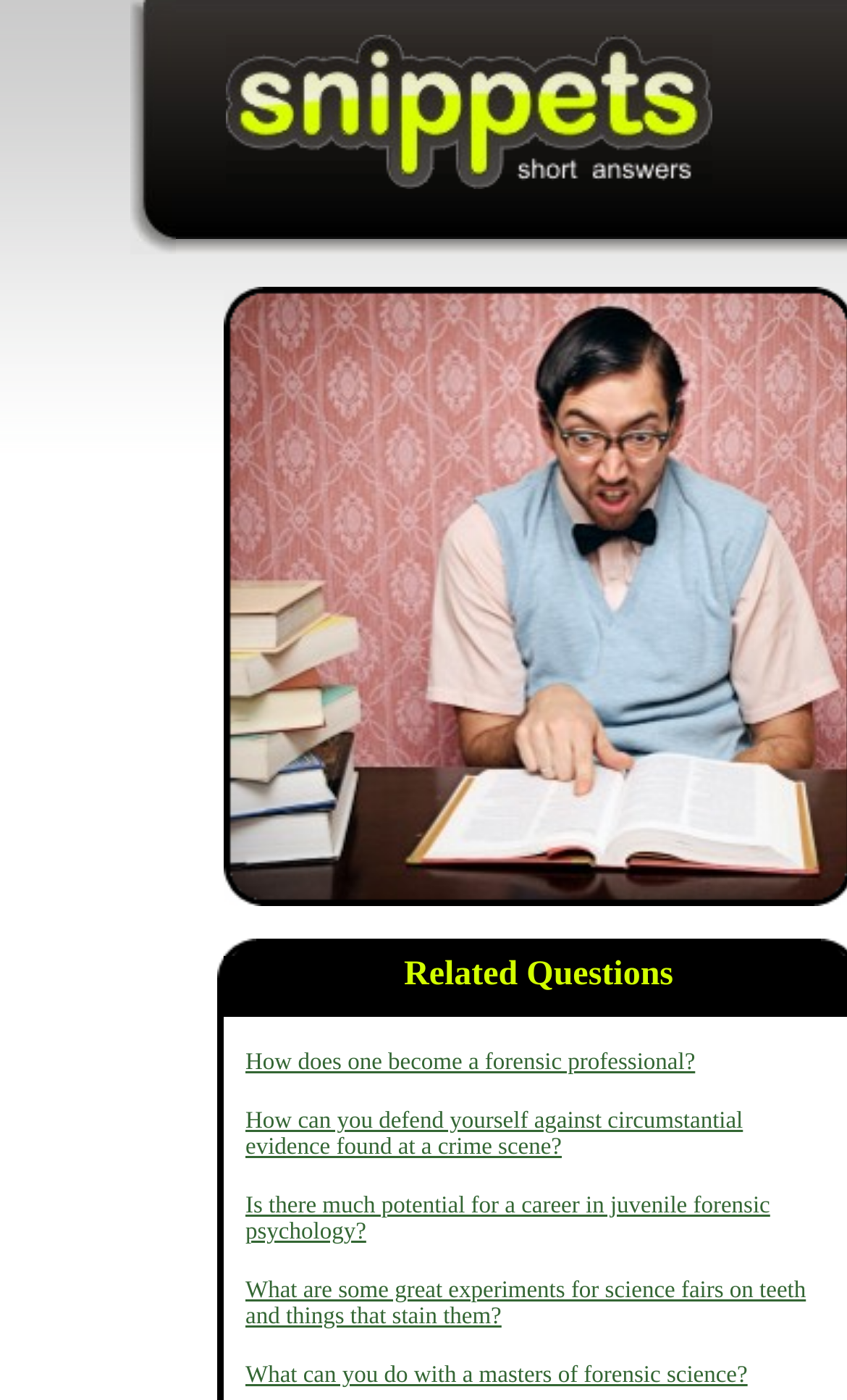Describe all the significant parts and information present on the webpage.

The webpage is focused on the topic of forensic science and criminalistics. At the top, there is a title "What Is The Difference In Forensic Science And Criminalistics?" which takes up a significant portion of the top section of the page. 

Below the title, there are two empty table cells side by side, taking up the full width of the page. 

Further down, there is a prominent link that spans most of the page's width, with a slight margin on the left. This link is positioned near the top of the page, above the center point.

Below this link, there are six smaller links arranged vertically, each with a slight margin between them. These links are positioned in the lower half of the page, with the first link starting near the middle of the page and the last link ending near the bottom of the page. The links have descriptive texts, including "How does one become a forensic professional?", "How can you defend yourself against circumstantial evidence found at a crime scene?", "Is there much potential for a career in juvenile forensic psychology?", "What are some great experiments for science fairs on teeth and things that stain them?", and "What can you do with a masters of forensic science?".